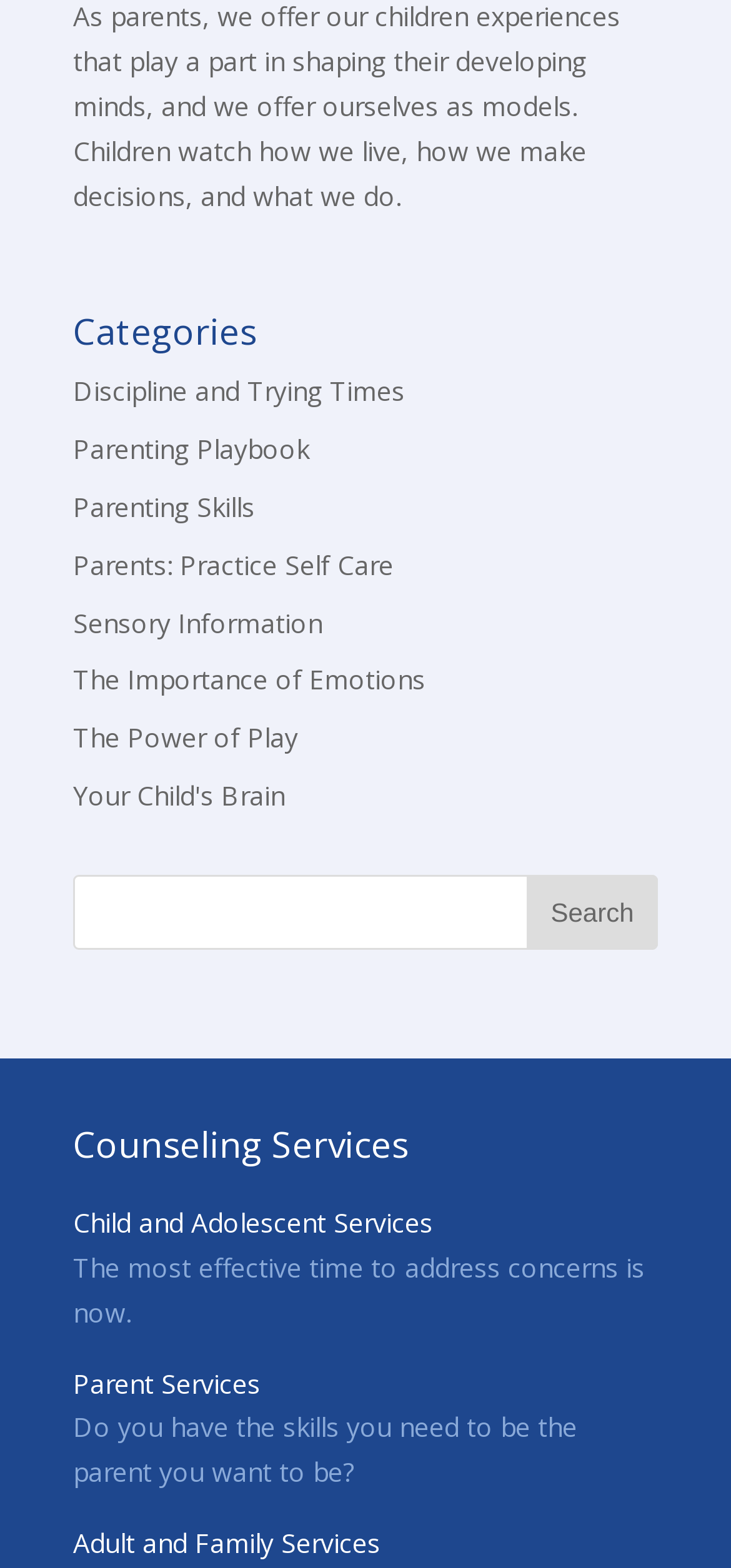Using the webpage screenshot, find the UI element described by Adult and Family Services. Provide the bounding box coordinates in the format (top-left x, top-left y, bottom-right x, bottom-right y), ensuring all values are floating point numbers between 0 and 1.

[0.1, 0.973, 0.521, 0.995]